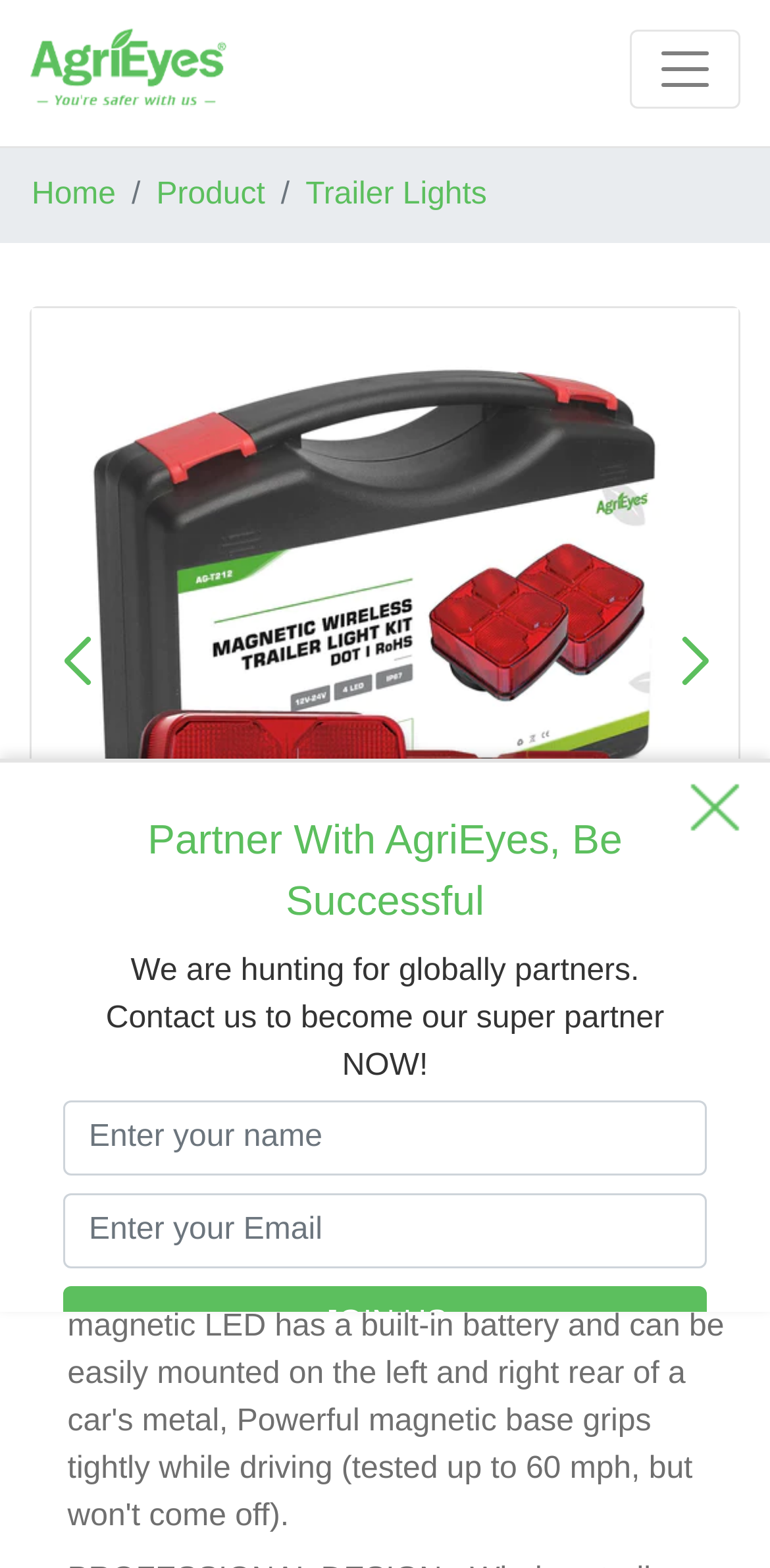Identify the bounding box coordinates of the clickable region required to complete the instruction: "Toggle navigation". The coordinates should be given as four float numbers within the range of 0 and 1, i.e., [left, top, right, bottom].

[0.818, 0.019, 0.962, 0.07]